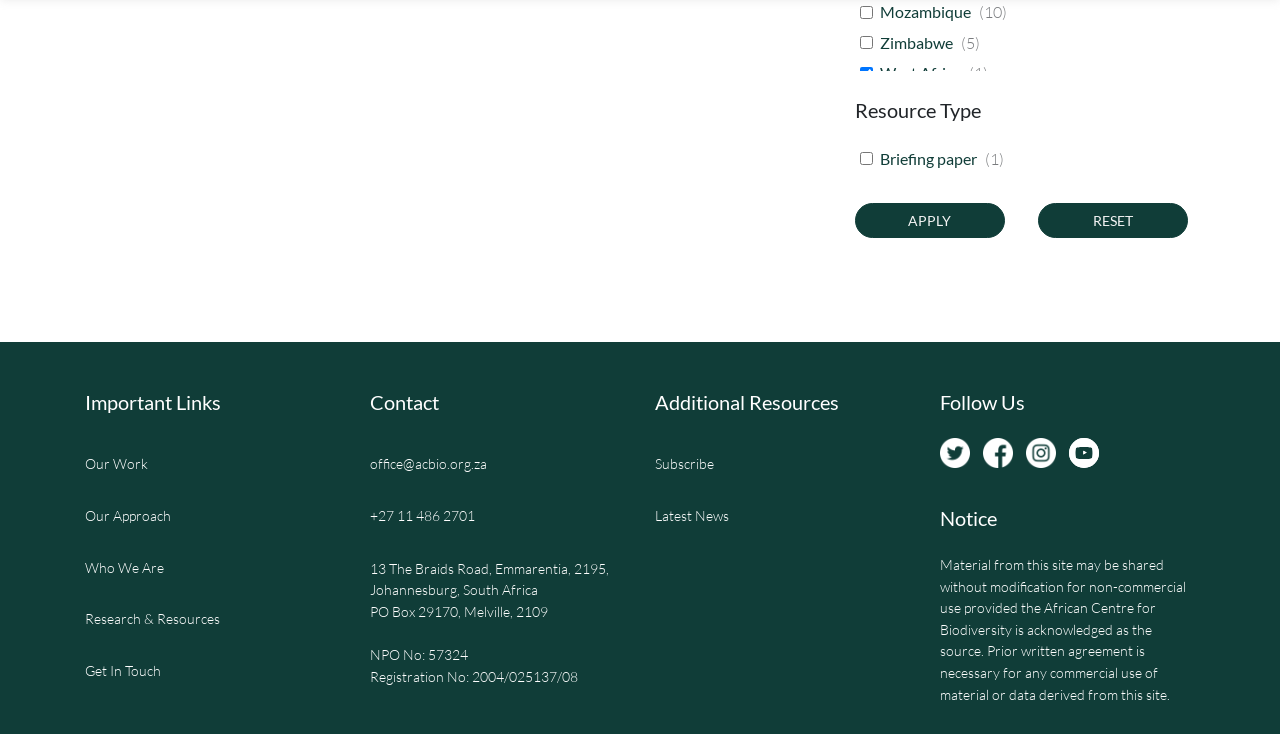Determine the bounding box coordinates of the region I should click to achieve the following instruction: "Click APPLY". Ensure the bounding box coordinates are four float numbers between 0 and 1, i.e., [left, top, right, bottom].

[0.668, 0.277, 0.785, 0.325]